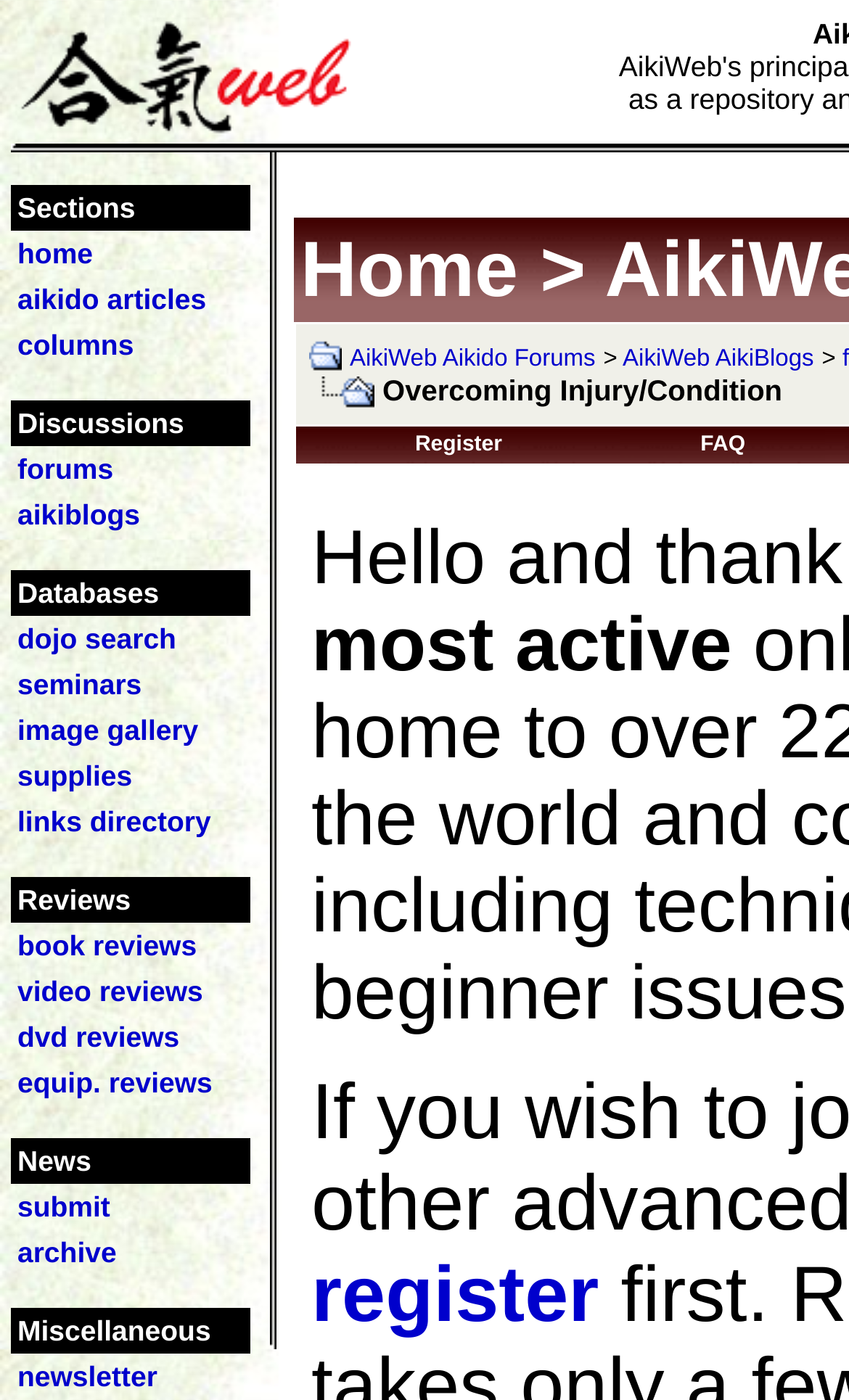Please provide a short answer using a single word or phrase for the question:
What can users do in the 'News' section?

Read news